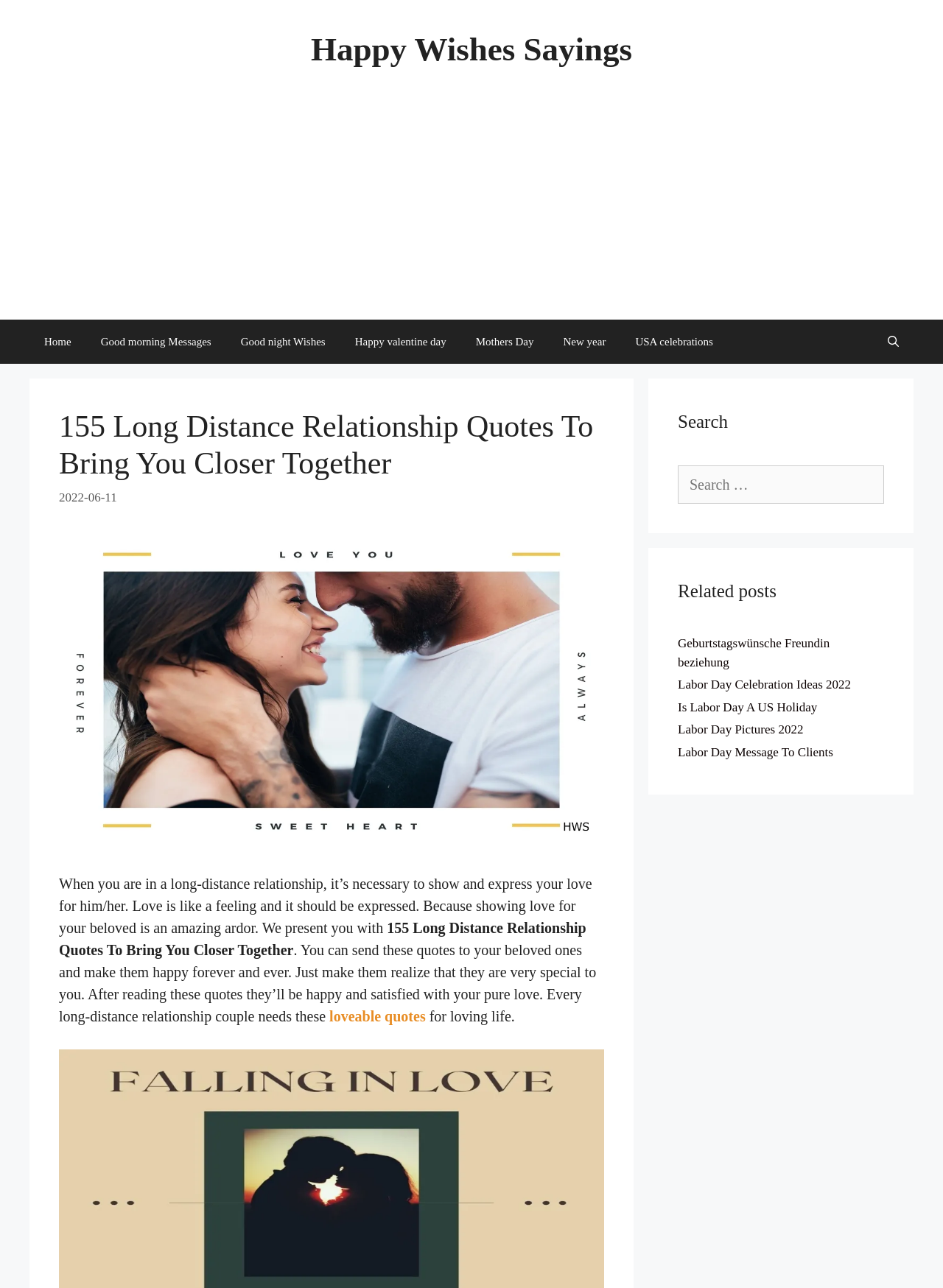Could you highlight the region that needs to be clicked to execute the instruction: "Click on the 'Labor Day Celebration Ideas 2022' link"?

[0.719, 0.526, 0.902, 0.537]